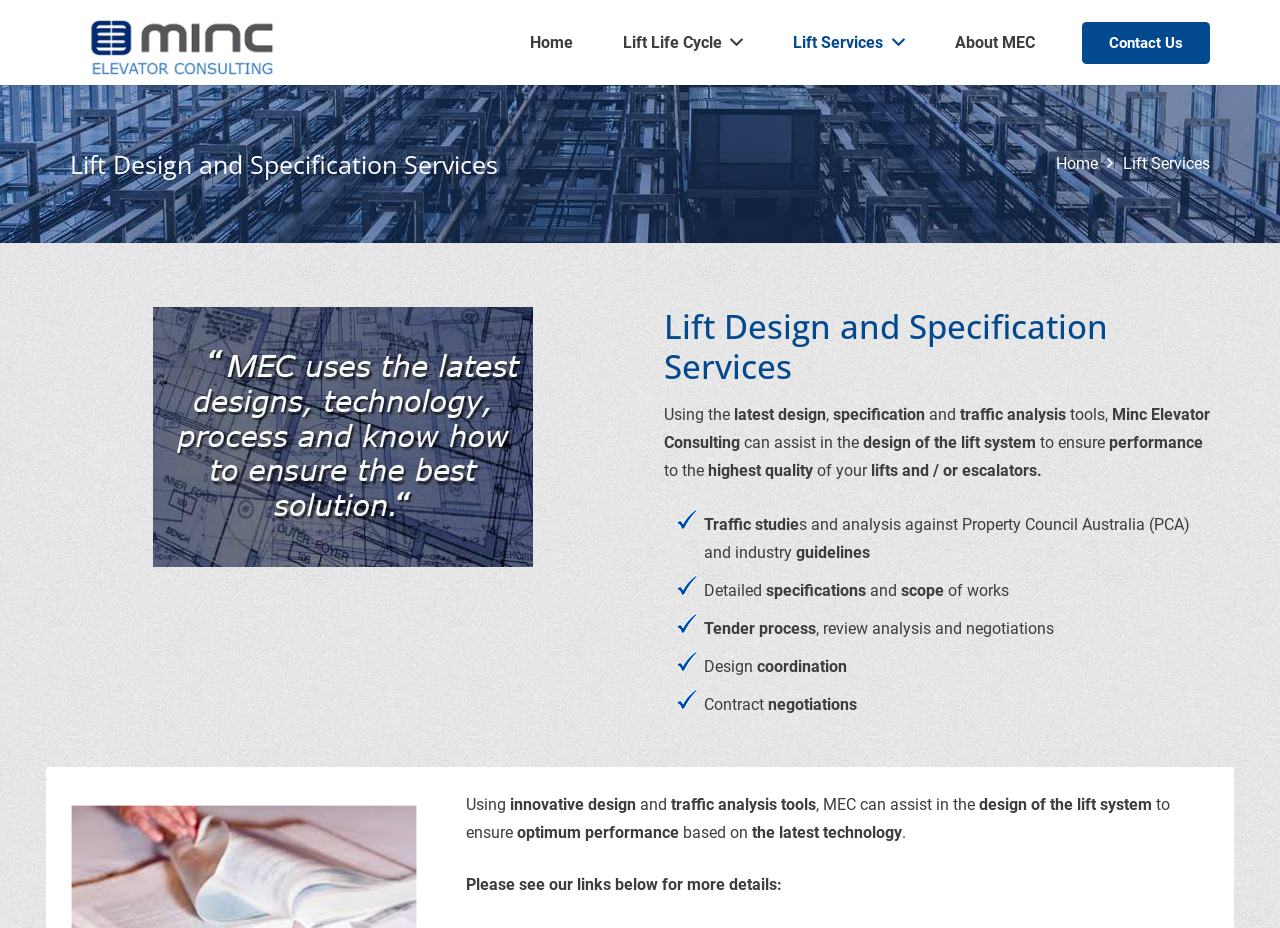Can you determine the main header of this webpage?

Lift Design and Specification Services